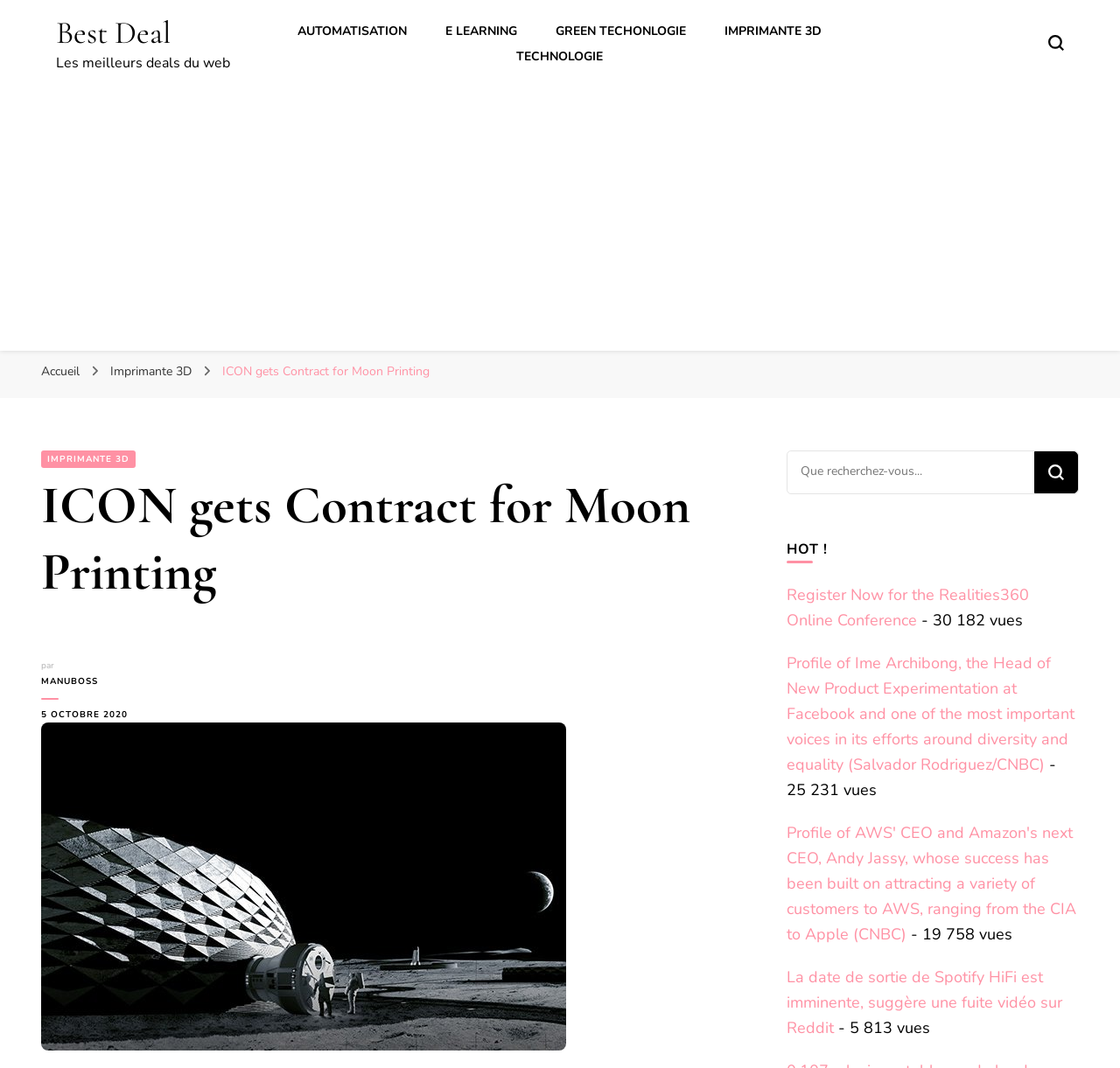Please find the bounding box coordinates of the section that needs to be clicked to achieve this instruction: "Click on the 'IMPRIMANTE 3D' link".

[0.647, 0.021, 0.734, 0.037]